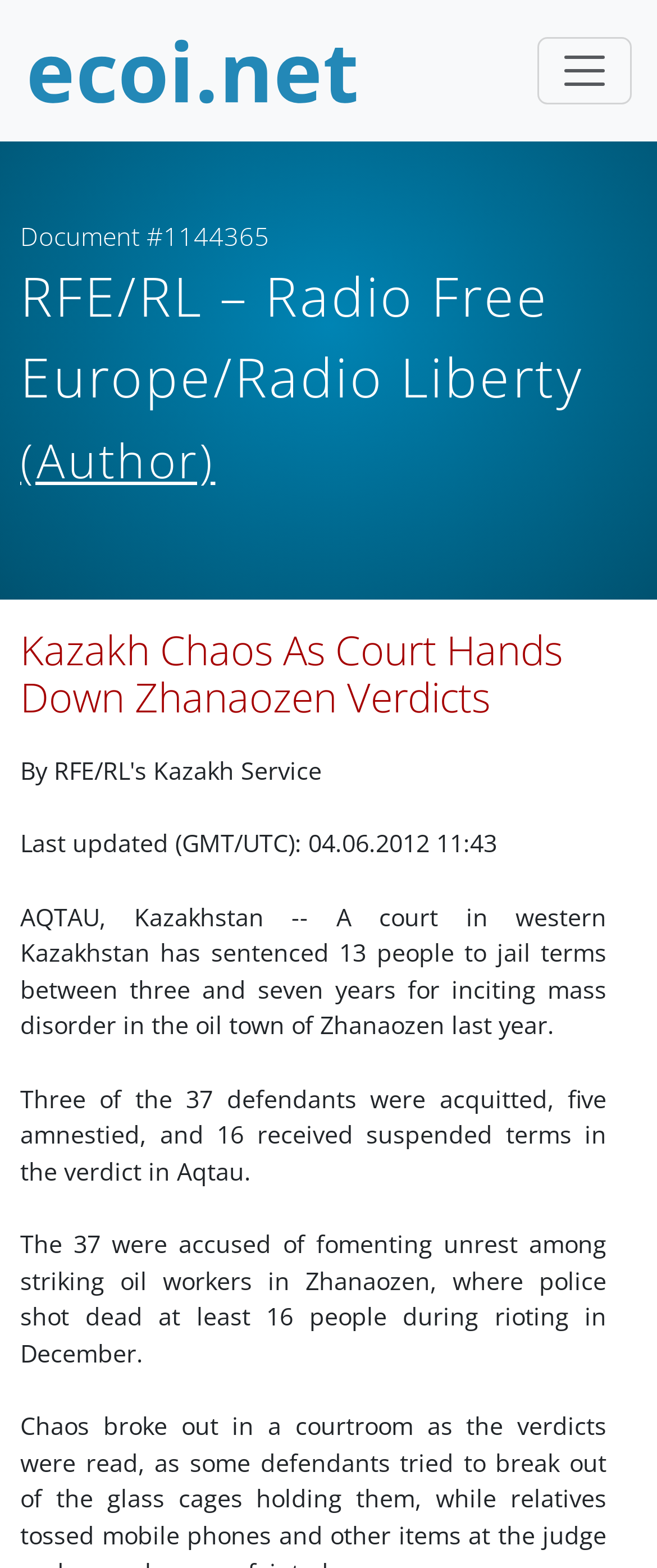Give a comprehensive overview of the webpage, including key elements.

The webpage appears to be a news article from Radio Free Europe/Radio Liberty. At the top left, there is a link to "ecoi.net" accompanied by a small image. Next to it, on the right side, is a button labeled "Toggle navigation". Below these elements, there is a series of text blocks. The first text block displays the document number "#1144365". The author's name, "RFE/RL – Radio Free Europe/Radio Liberty", is written in a larger font size, followed by the label "(Author)".

The main headline, "Kazakh Chaos As Court Hands Down Zhanaozen Verdicts", is prominently displayed below the author's information. The article's content starts with a brief update timestamp, "Last updated (GMT/UTC): 04.06.2012 11:43", followed by a series of paragraphs. The first paragraph describes a court verdict in Aqtau, Kazakhstan, where 13 people were sentenced to jail terms for inciting mass disorder in the town of Zhanaozen. The subsequent paragraphs provide more details about the verdict, including the acquittal of three defendants, amnesty for five, and suspended terms for 16 others. The article also mentions the unrest among striking oil workers in Zhanaozen, where police shot dead at least 16 people during rioting in December.